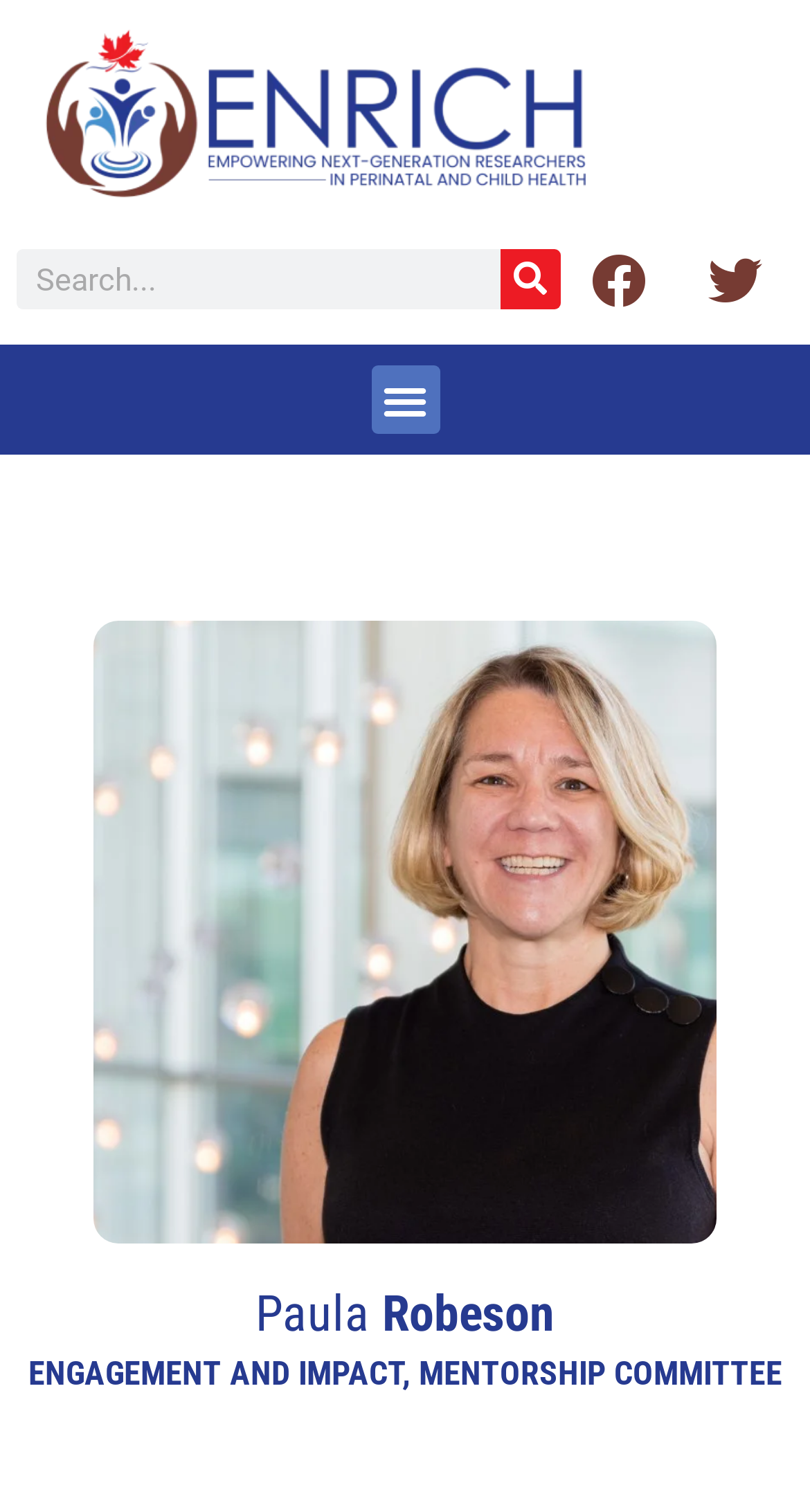Please answer the following question using a single word or phrase: 
What are the three words below the image?

ENGAGEMENT AND IMPACT